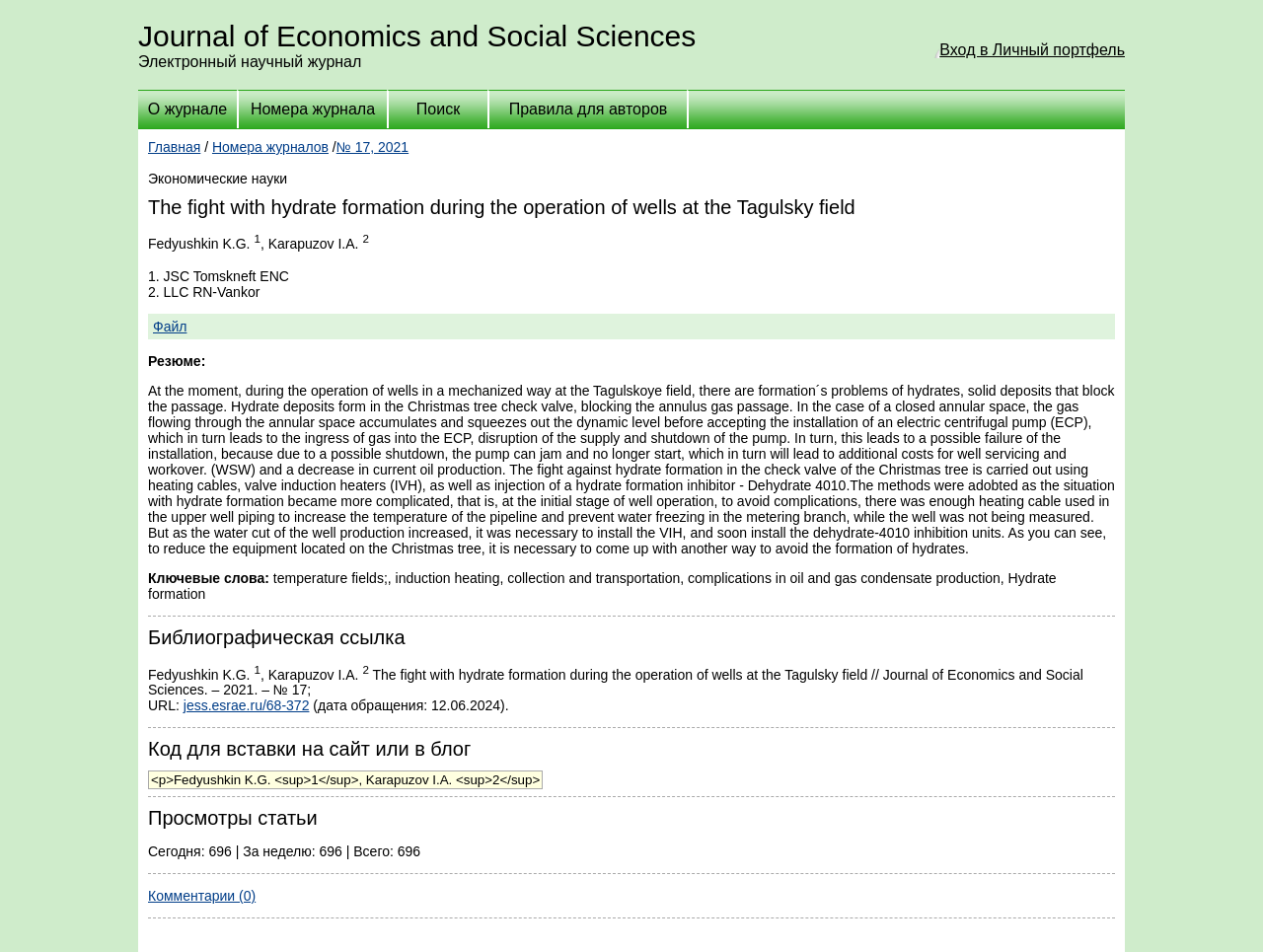Could you please study the image and provide a detailed answer to the question:
What is the URL of the article?

The URL of the article can be found in the article text, where it is written as 'URL: jess.esrae.ru/68-372'.